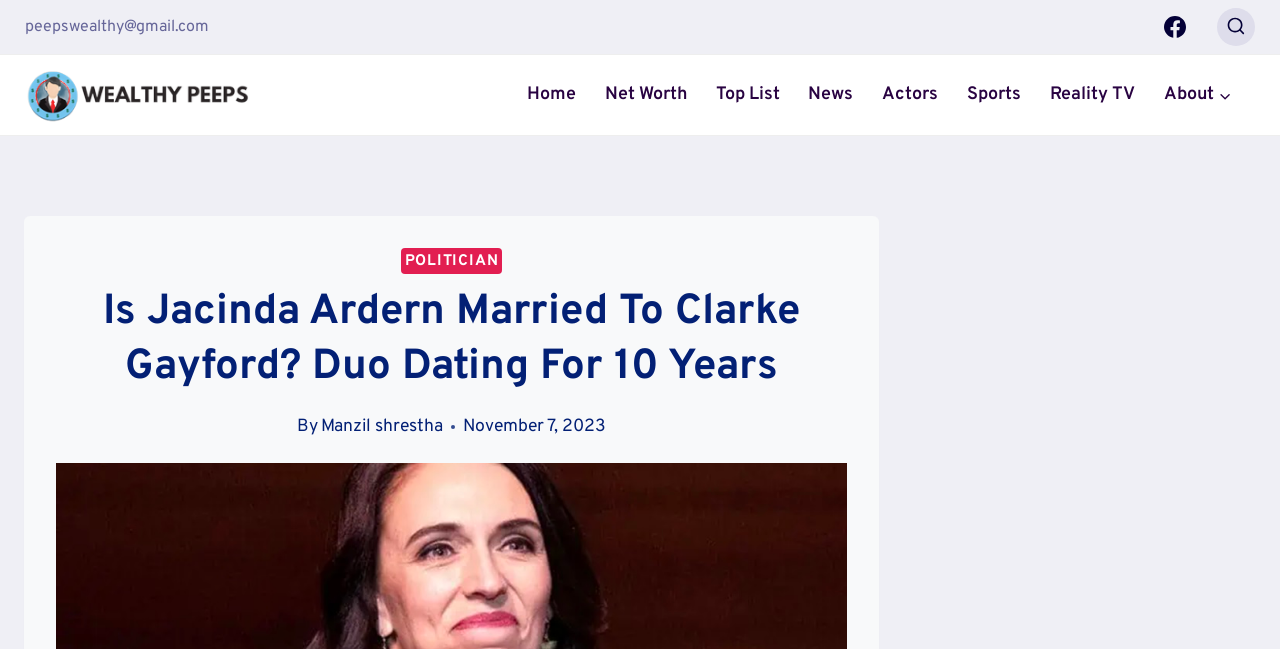Please specify the bounding box coordinates of the element that should be clicked to execute the given instruction: 'Visit the Wealthy Peeps website'. Ensure the coordinates are four float numbers between 0 and 1, expressed as [left, top, right, bottom].

[0.019, 0.098, 0.198, 0.195]